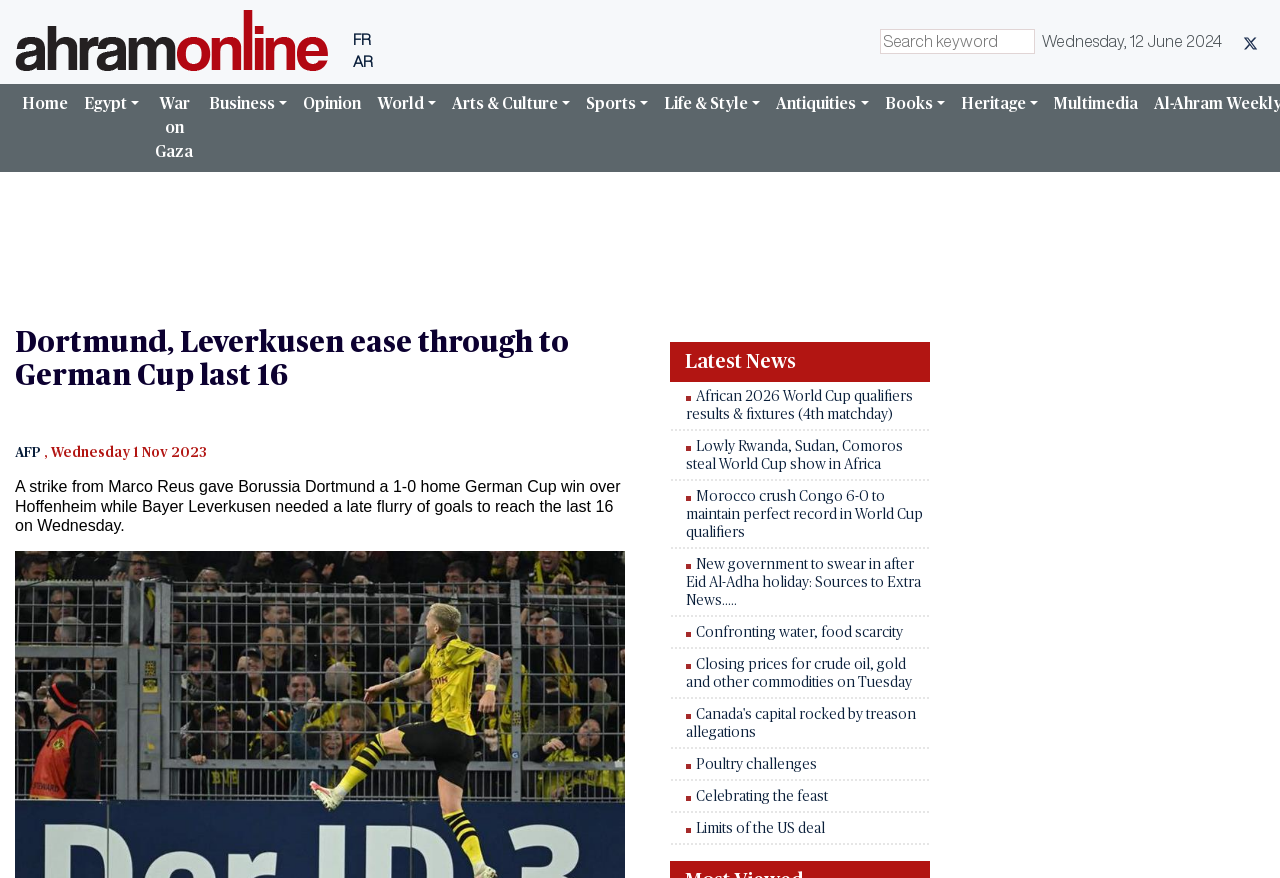What is the name of the team that won the German Cup?
Examine the webpage screenshot and provide an in-depth answer to the question.

I found the answer by reading the first sentence of the article which states 'A strike from Marco Reus gave Borussia Dortmund a 1-0 home German Cup win over Hoffenheim...'.